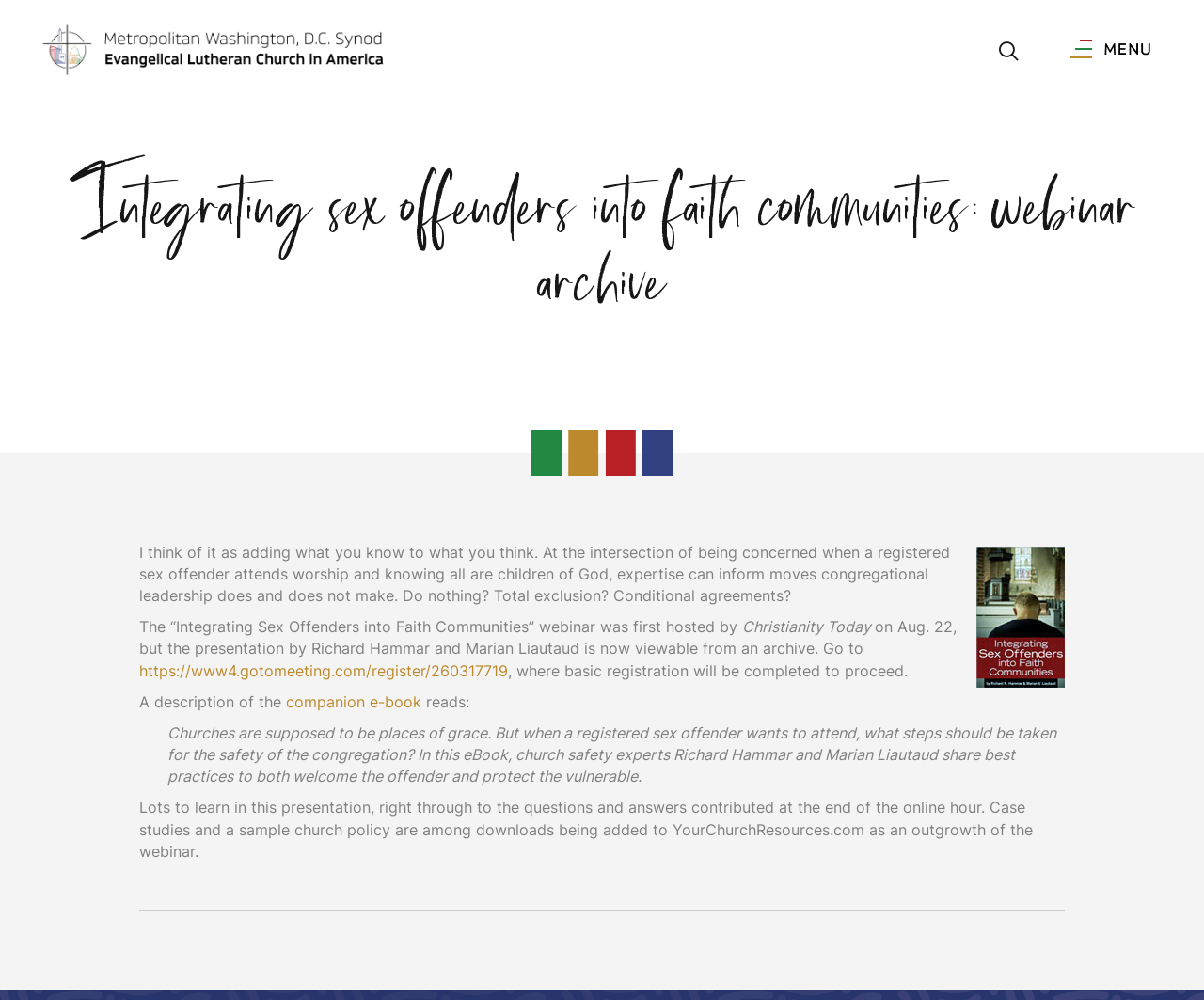Bounding box coordinates are specified in the format (top-left x, top-left y, bottom-right x, bottom-right y). All values are floating point numbers bounded between 0 and 1. Please provide the bounding box coordinate of the region this sentence describes: parent_node: Website name="url"

None